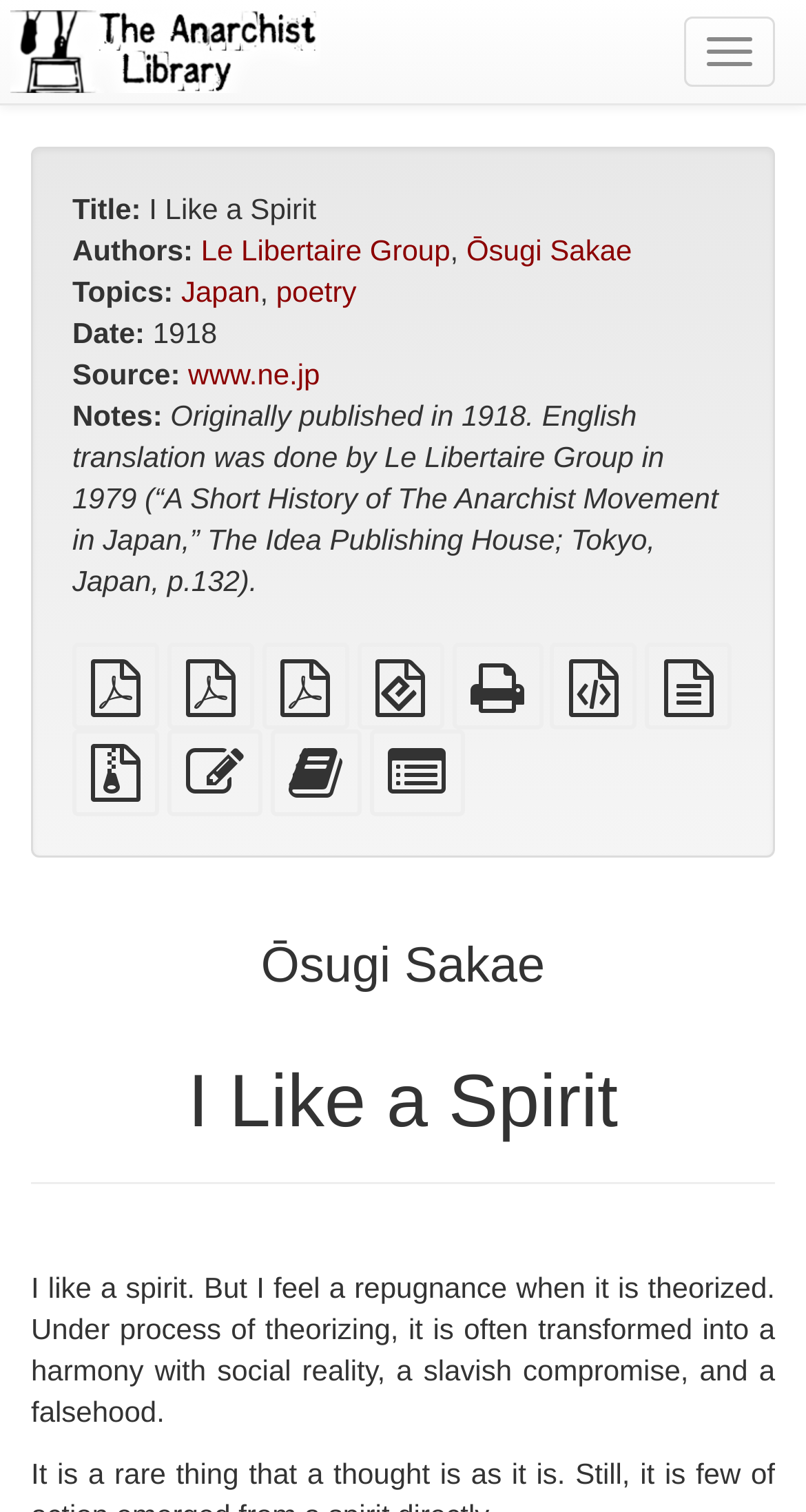Locate the bounding box coordinates of the clickable area needed to fulfill the instruction: "Download plain PDF".

[0.09, 0.45, 0.197, 0.472]